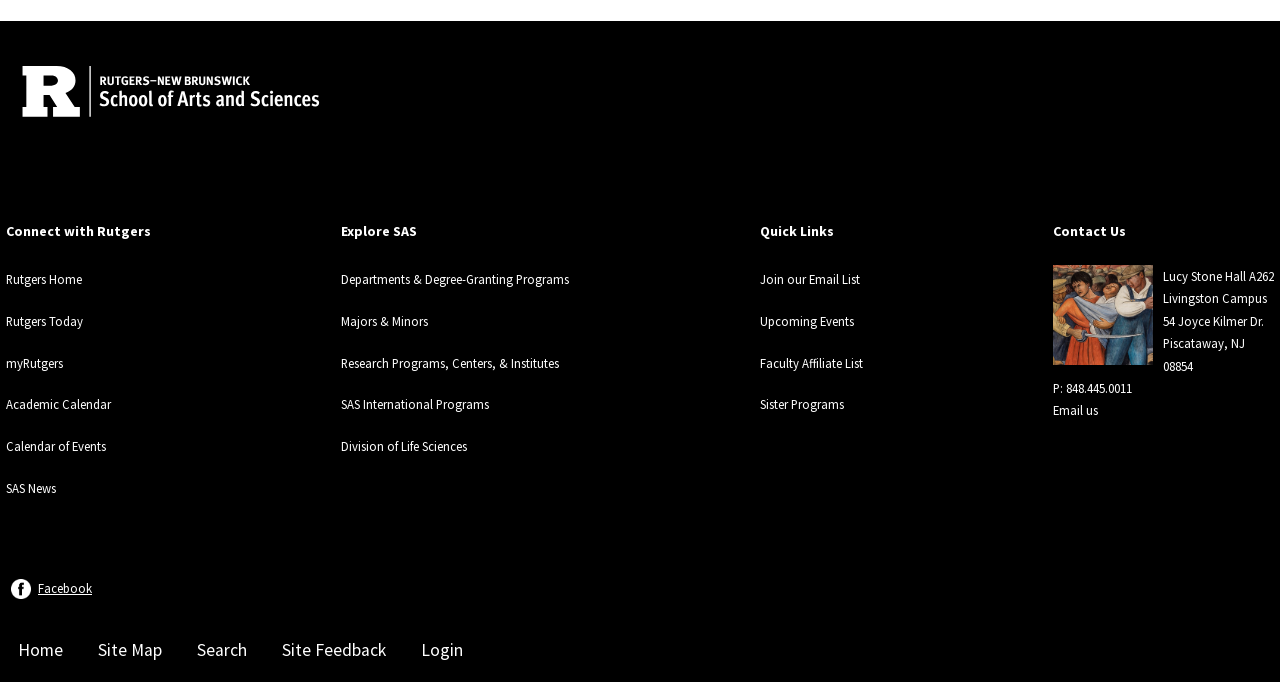Please determine the bounding box coordinates of the element's region to click in order to carry out the following instruction: "Email us". The coordinates should be four float numbers between 0 and 1, i.e., [left, top, right, bottom].

[0.822, 0.59, 0.857, 0.613]